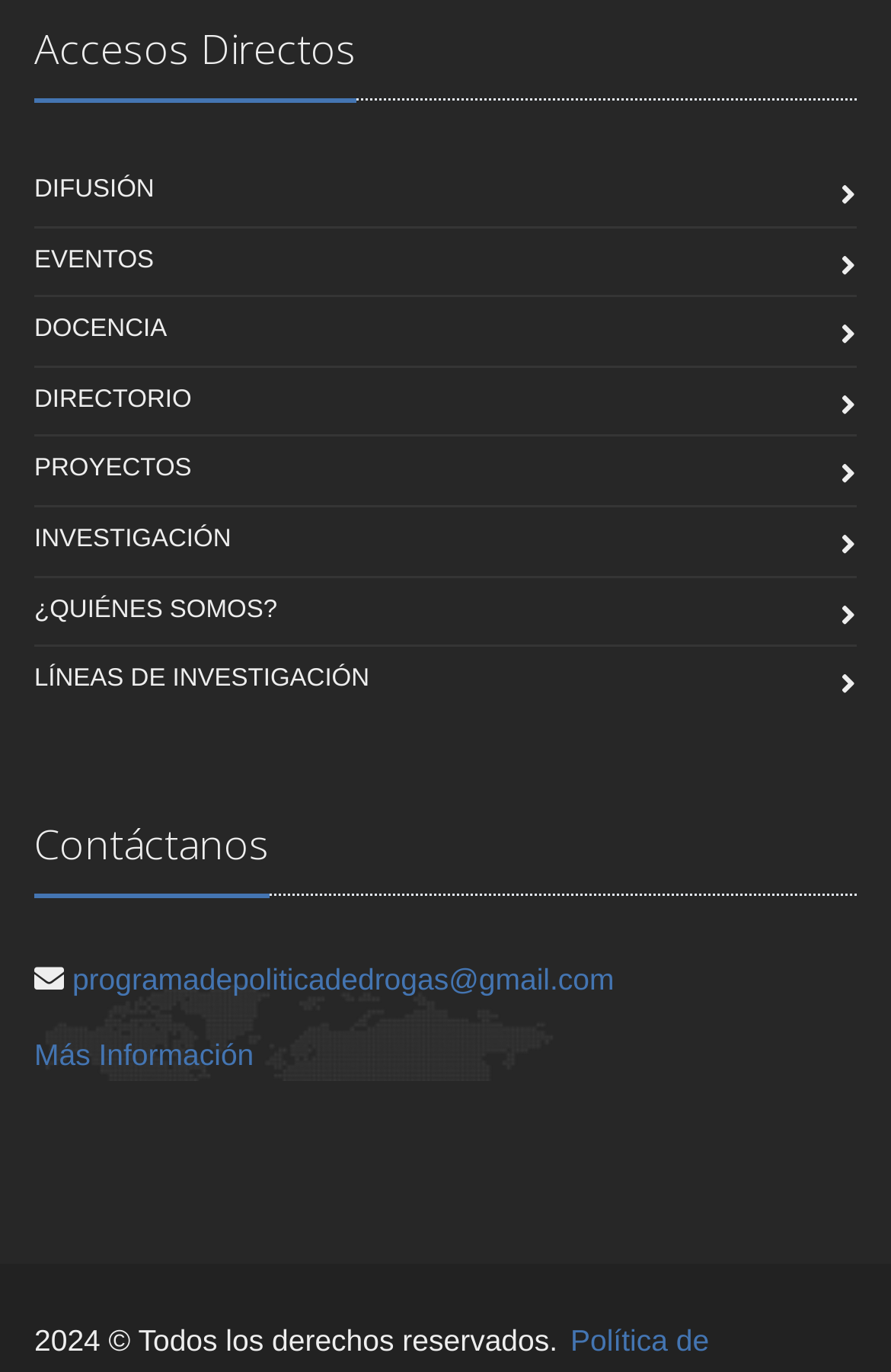Predict the bounding box of the UI element that fits this description: "Policies".

None